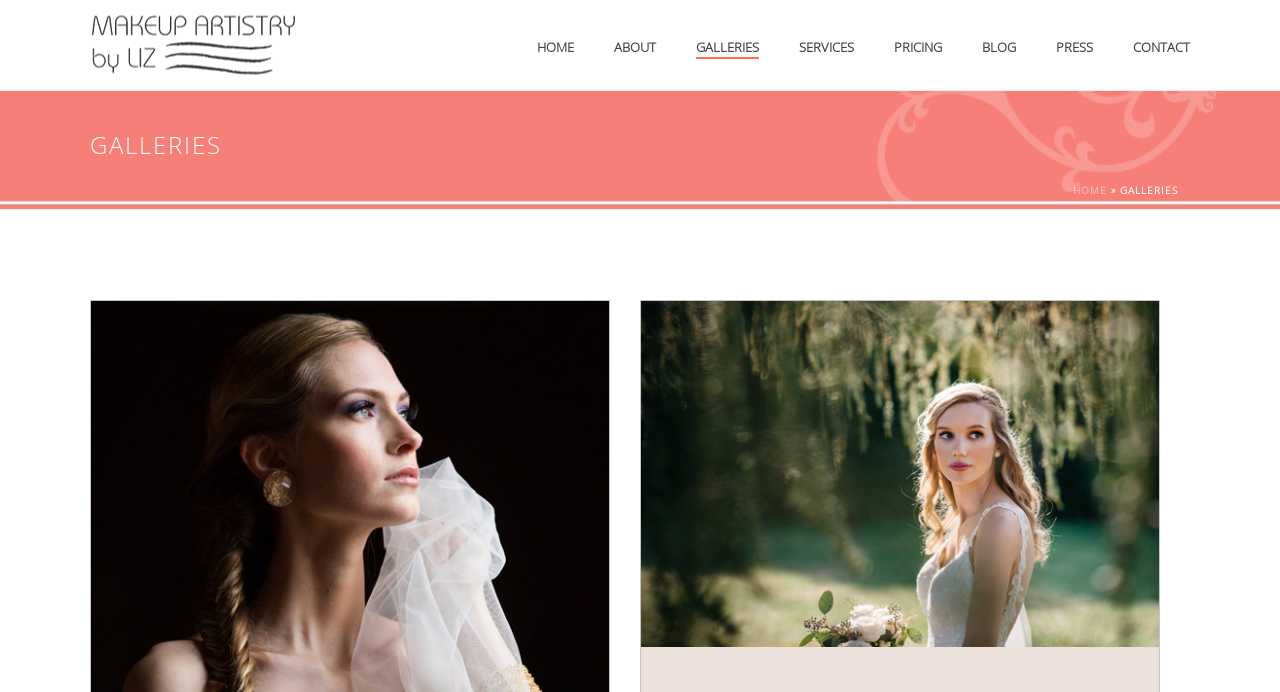Determine the bounding box coordinates of the section I need to click to execute the following instruction: "check blog". Provide the coordinates as four float numbers between 0 and 1, i.e., [left, top, right, bottom].

[0.752, 0.05, 0.809, 0.085]